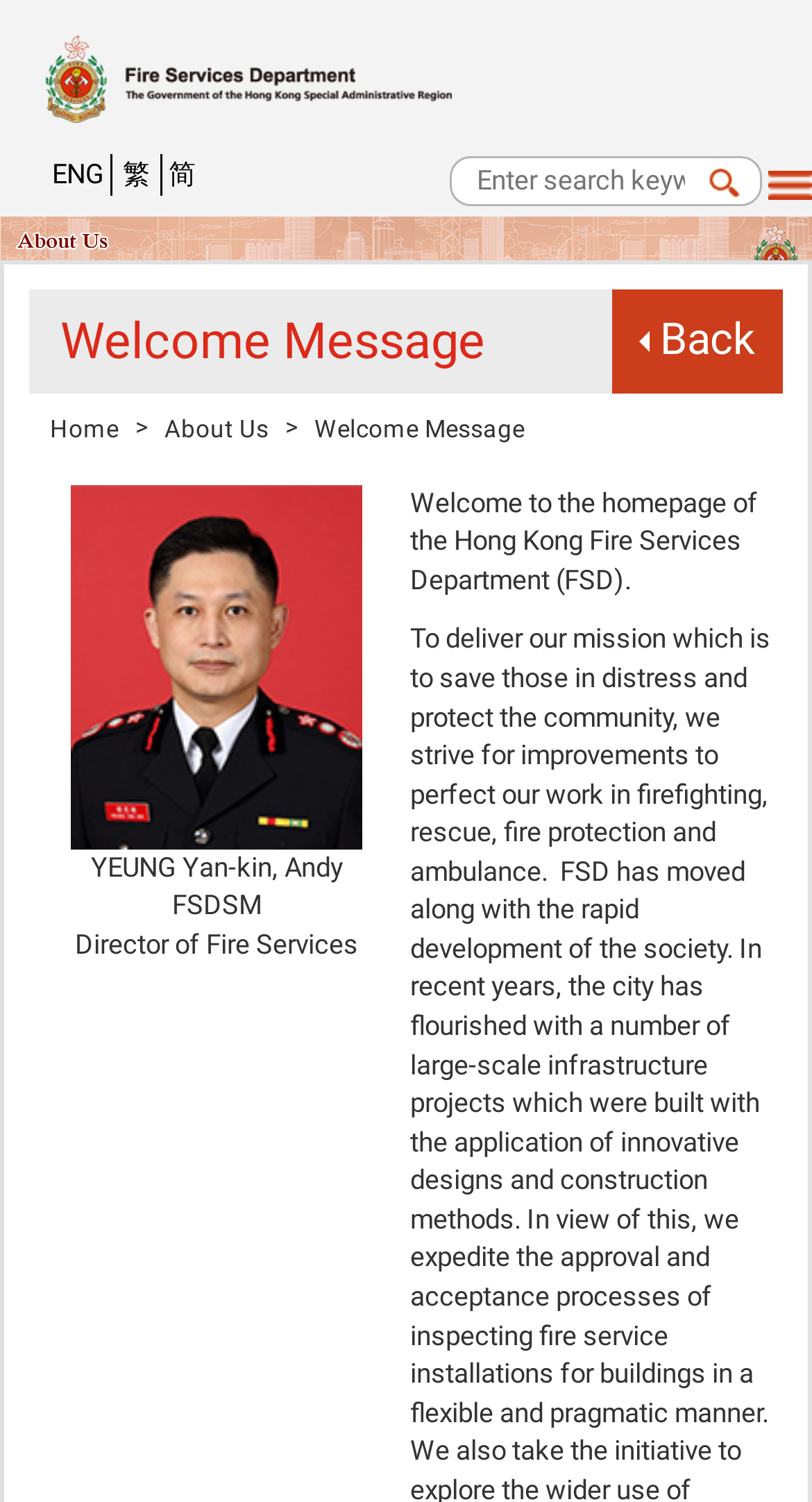Please pinpoint the bounding box coordinates for the region I should click to adhere to this instruction: "Open Navigation Menu".

[0.946, 0.11, 1.0, 0.136]